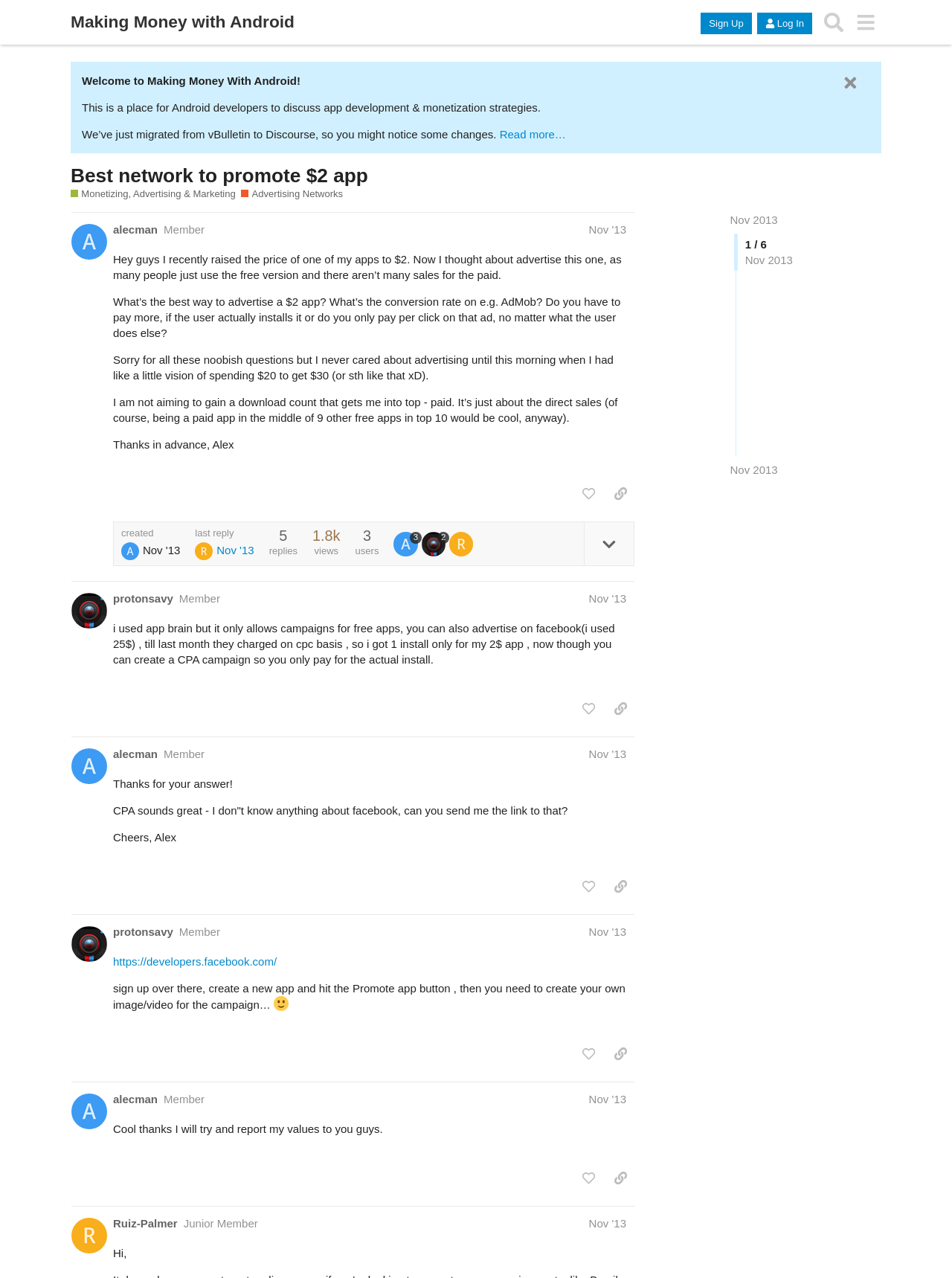What is the purpose of the 'Sign Up' button?
Based on the image content, provide your answer in one word or a short phrase.

To create an account